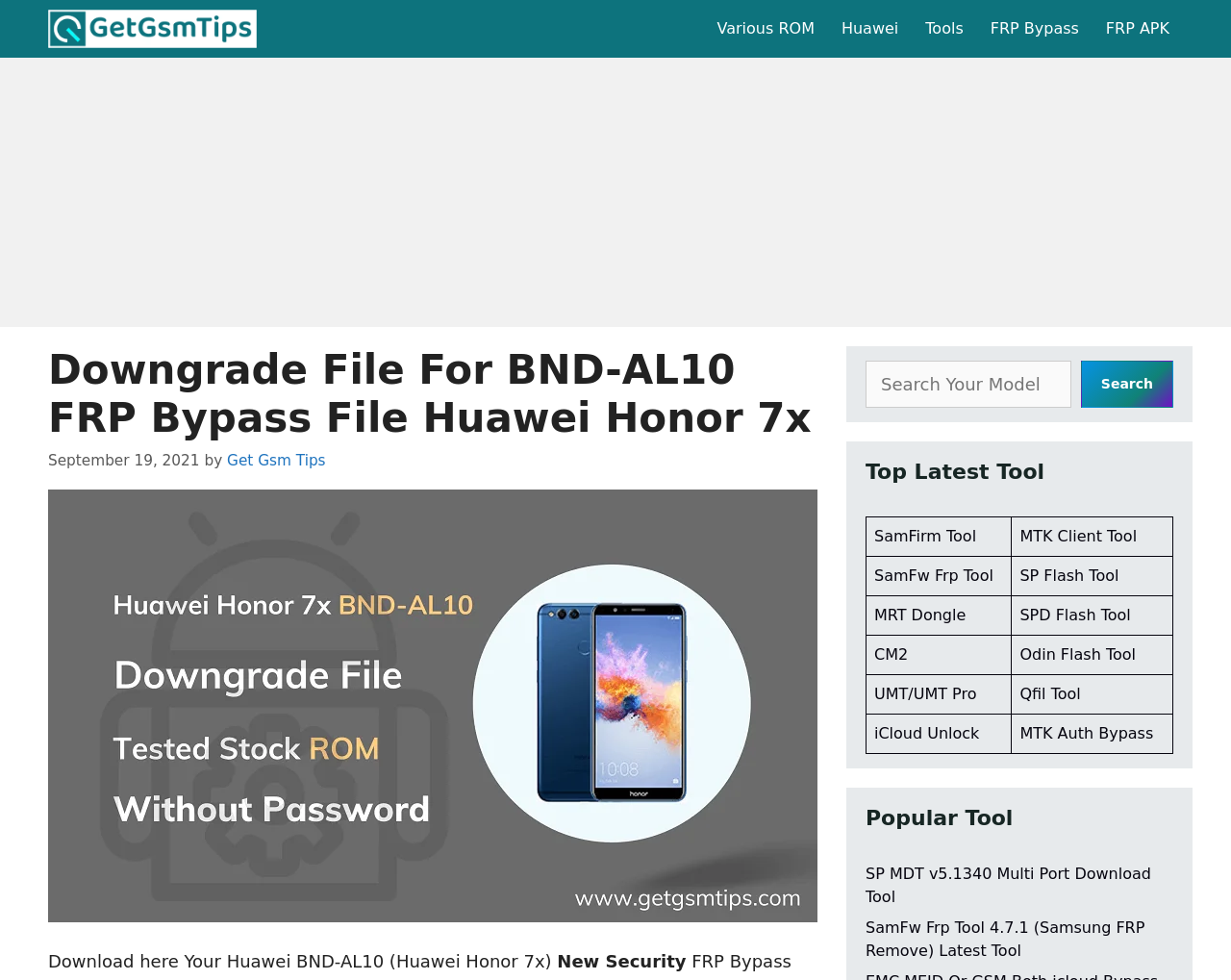Find the bounding box coordinates of the clickable element required to execute the following instruction: "View July 2022 archives". Provide the coordinates as four float numbers between 0 and 1, i.e., [left, top, right, bottom].

None